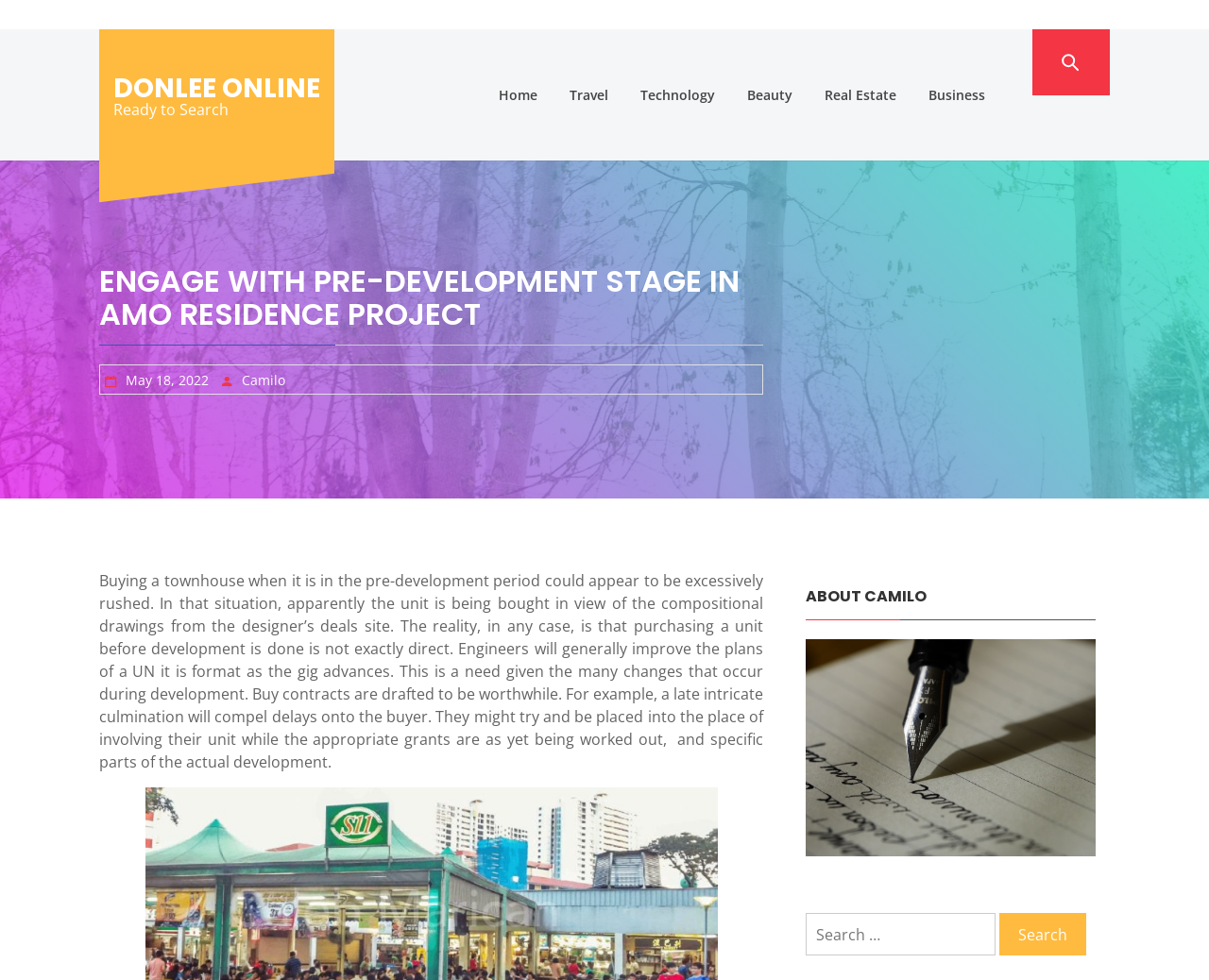Determine the coordinates of the bounding box that should be clicked to complete the instruction: "View Real Estate page". The coordinates should be represented by four float numbers between 0 and 1: [left, top, right, bottom].

[0.698, 0.03, 0.78, 0.097]